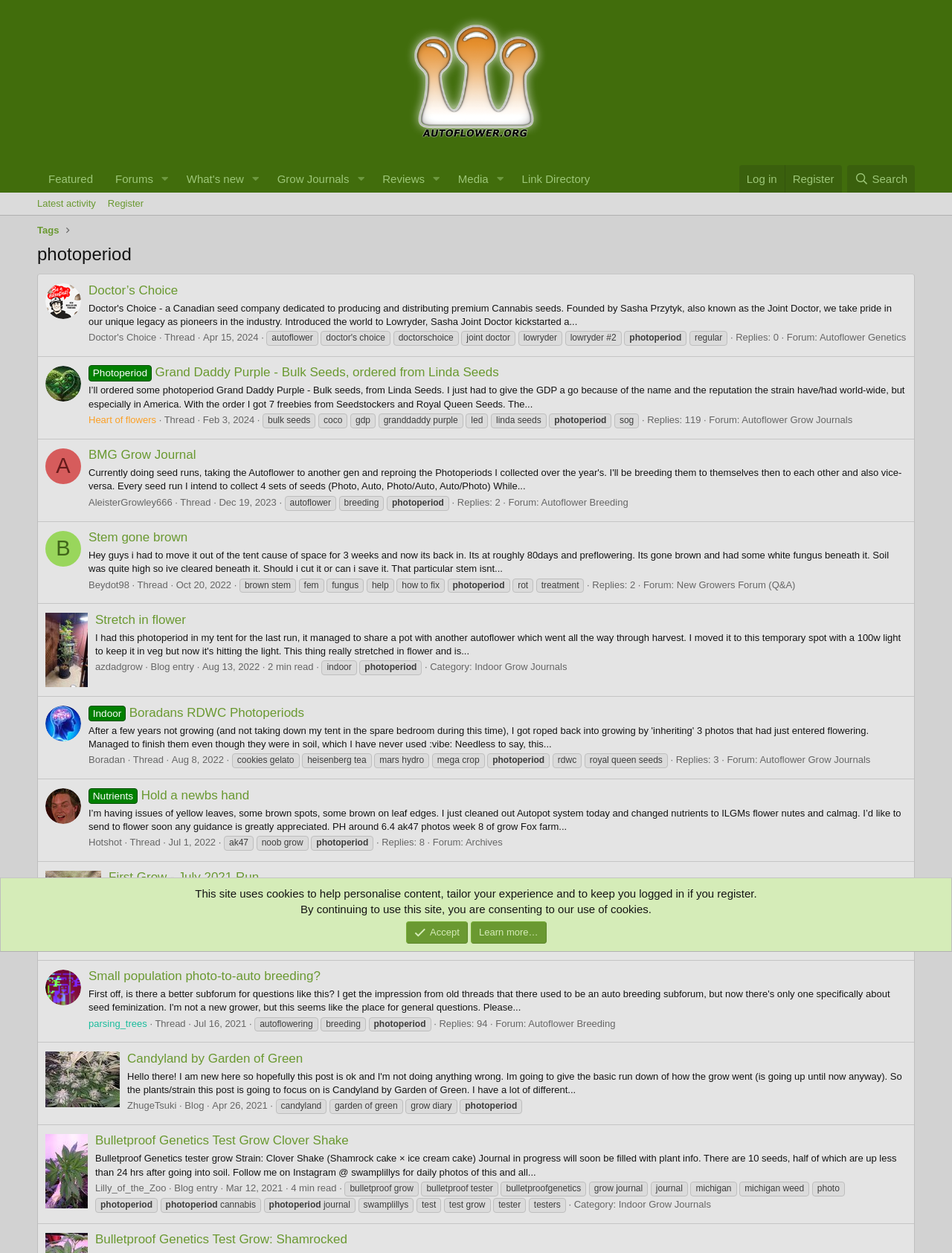Find the bounding box coordinates of the clickable region needed to perform the following instruction: "Click on the 'Search' link". The coordinates should be provided as four float numbers between 0 and 1, i.e., [left, top, right, bottom].

[0.89, 0.132, 0.961, 0.154]